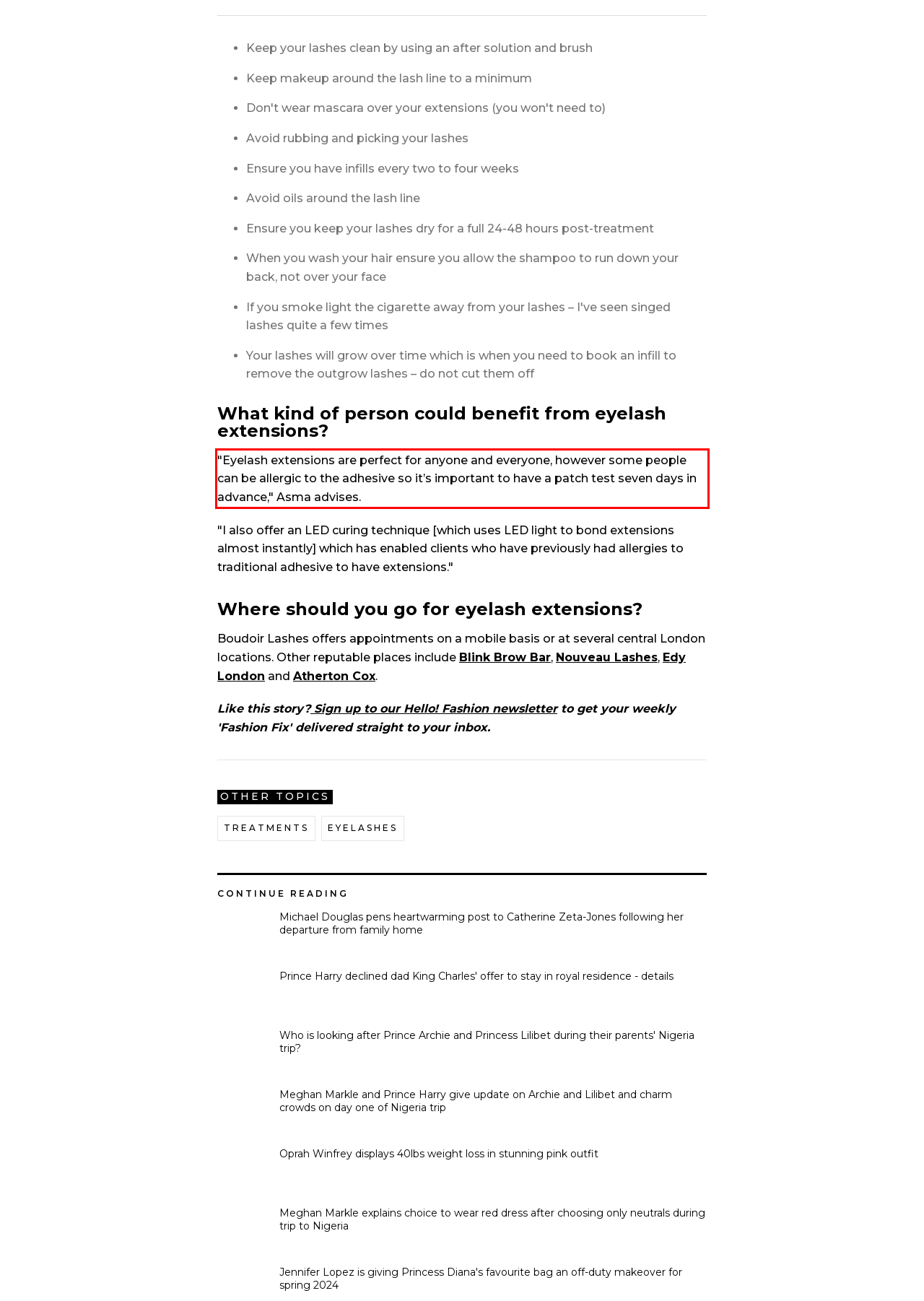You have a screenshot with a red rectangle around a UI element. Recognize and extract the text within this red bounding box using OCR.

"Eyelash extensions are perfect for anyone and everyone, however some people can be allergic to the adhesive so it’s important to have a patch test seven days in advance," Asma advises.